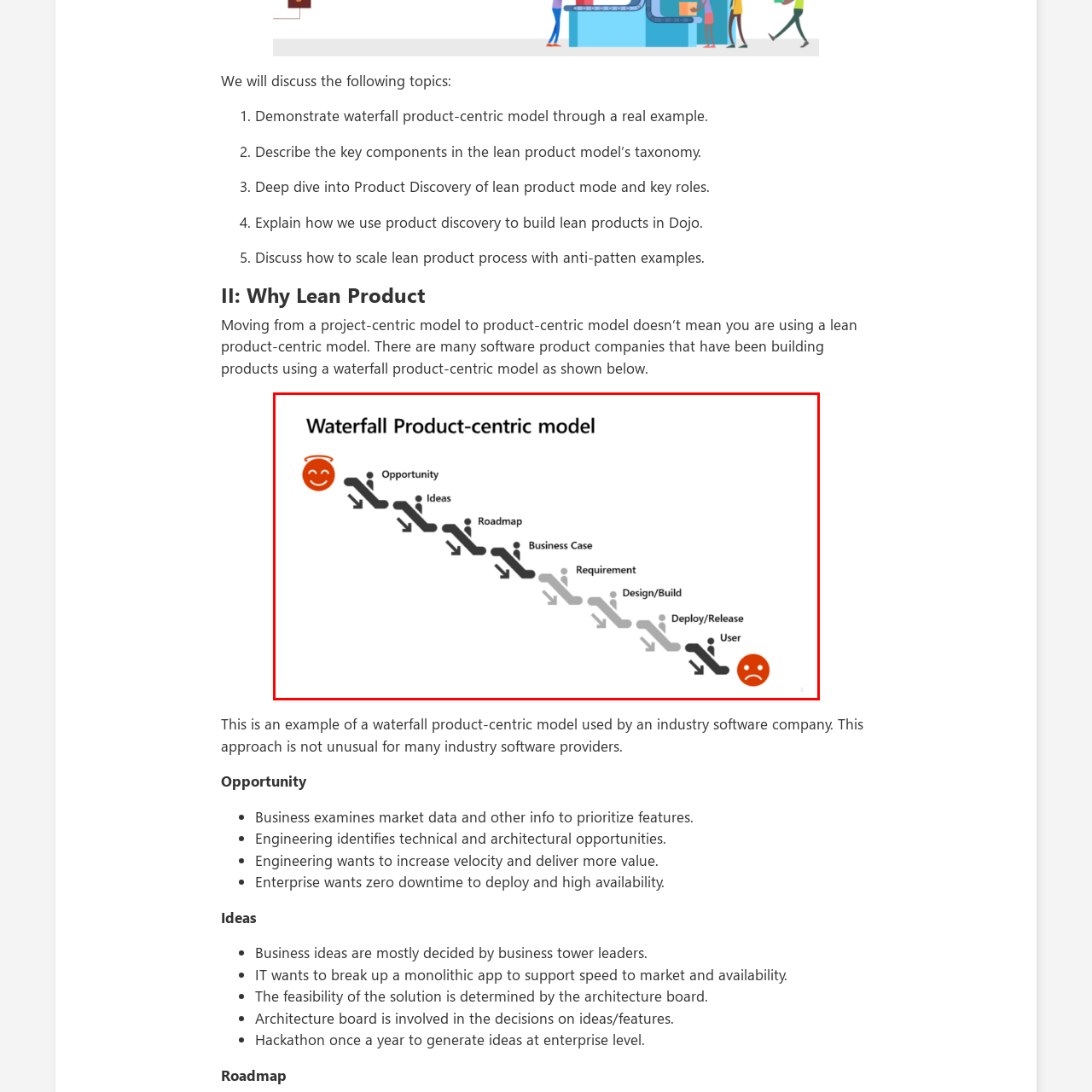Study the image enclosed in red and provide a single-word or short-phrase answer: How many stages are there in the Waterfall Product-centric Model?

7